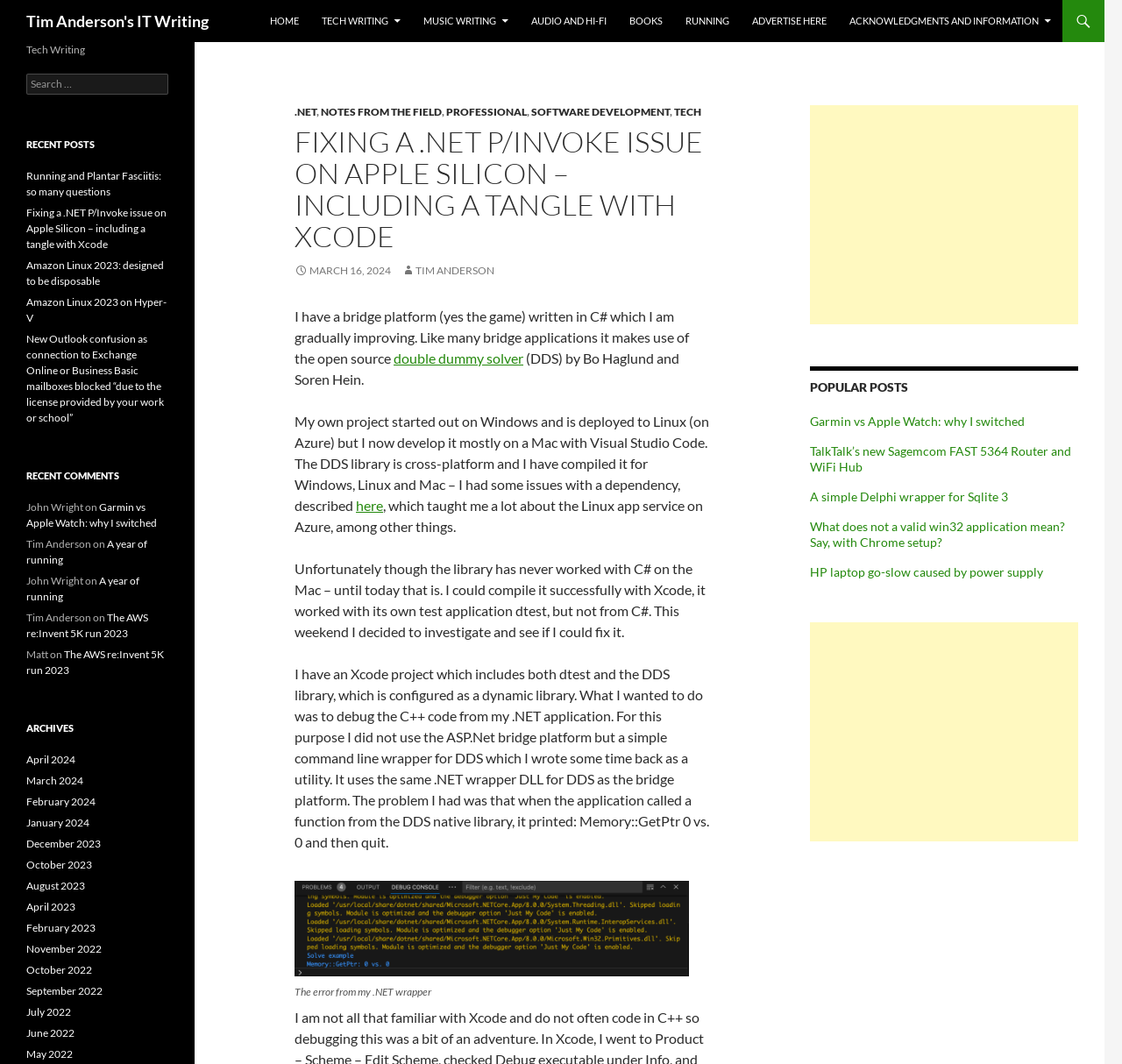Identify the bounding box coordinates of the region I need to click to complete this instruction: "Search for something".

[0.023, 0.069, 0.15, 0.089]